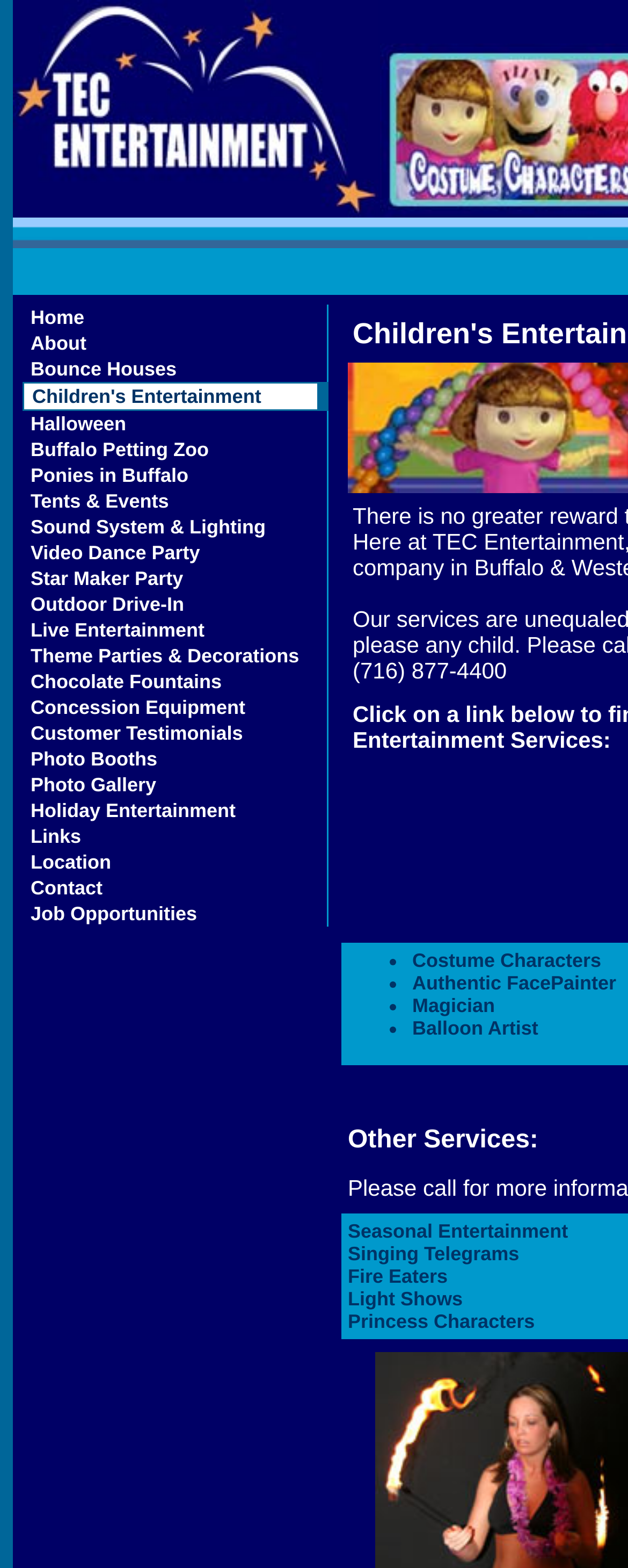Highlight the bounding box coordinates of the element that should be clicked to carry out the following instruction: "Visit Qries". The coordinates must be given as four float numbers ranging from 0 to 1, i.e., [left, top, right, bottom].

None